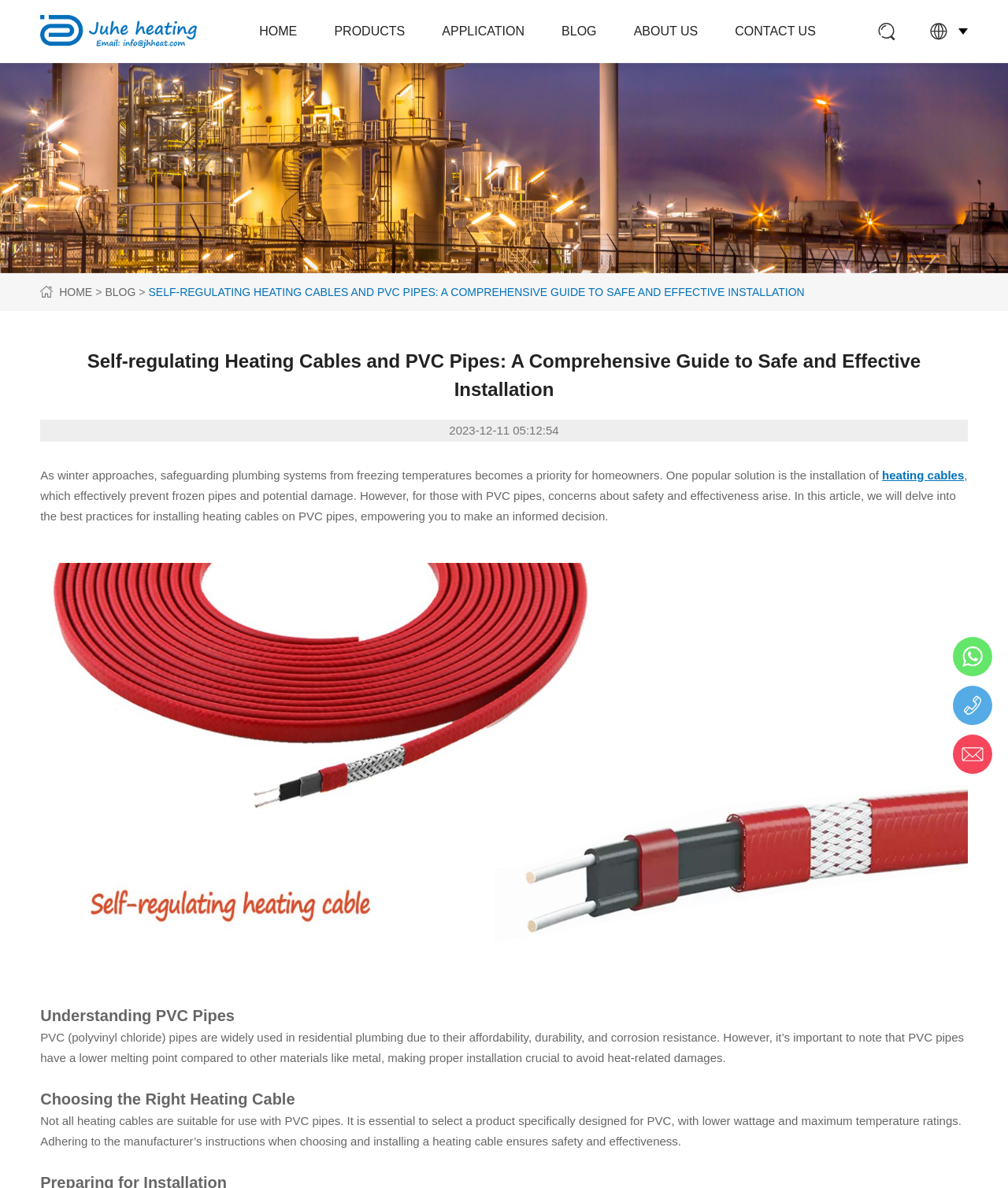Predict the bounding box coordinates of the area that should be clicked to accomplish the following instruction: "Go to the 'BLOG' page". The bounding box coordinates should consist of four float numbers between 0 and 1, i.e., [left, top, right, bottom].

[0.557, 0.0, 0.592, 0.053]